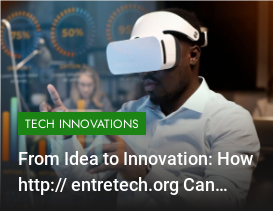Provide a thorough and detailed response to the question by examining the image: 
What is the purpose of entretechen.org?

The caption below the image suggests that entretechen.org is a resource that can help entrepreneurs launch their businesses. The text reads, 'From Idea to Innovation: How http://entretechen.org Can Help You Launch Your Business', implying that the website provides guidance and support for startups.